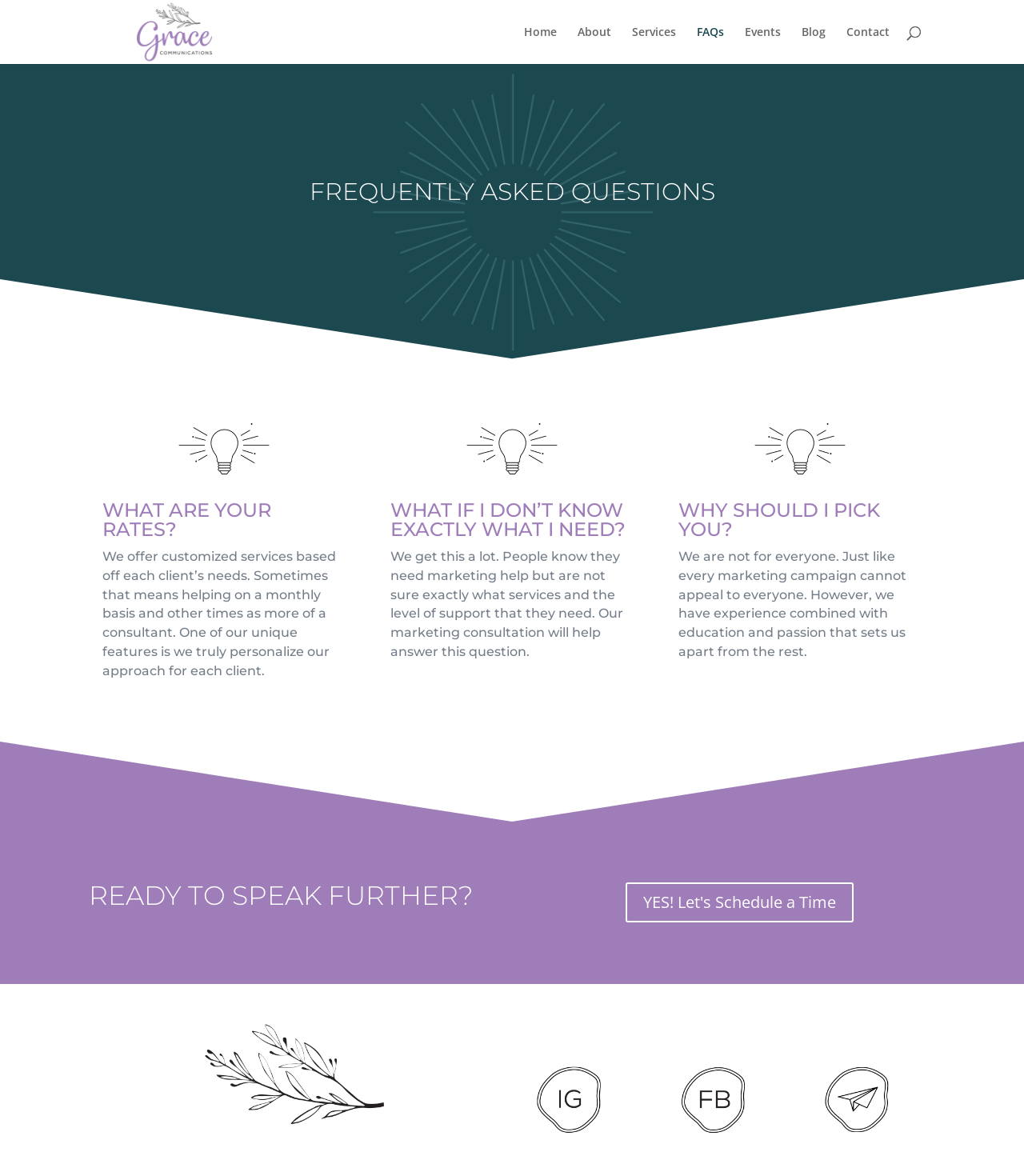Pinpoint the bounding box coordinates of the clickable element needed to complete the instruction: "go to home page". The coordinates should be provided as four float numbers between 0 and 1: [left, top, right, bottom].

[0.512, 0.022, 0.544, 0.054]